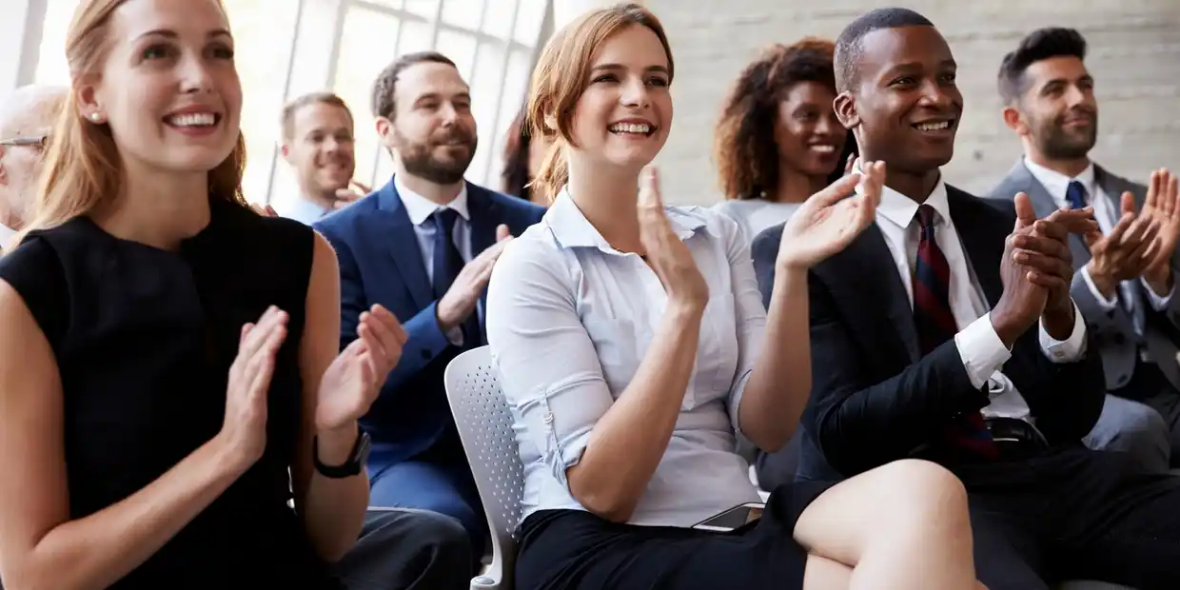What is the nature of the setting?
Please provide a comprehensive answer based on the information in the image.

The setting of the leadership training event appears to be modern and well-lit, which is mentioned in the caption to emphasize the professional nature of the LeBlanc Leadership Group's training sessions.